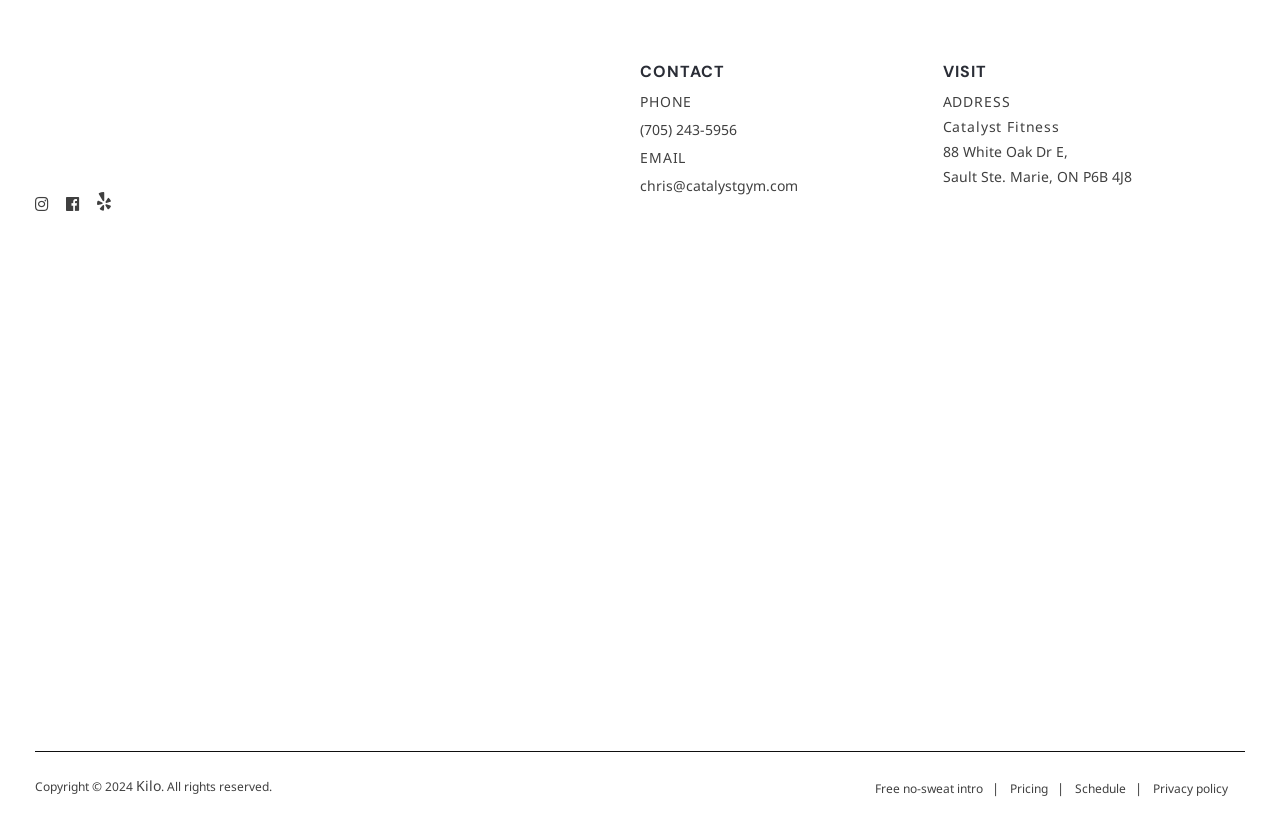Can you give a comprehensive explanation to the question given the content of the image?
What is the phone number of Catalyst Fitness?

I found the phone number by looking at the 'CONTACT' section in the footer, where it is listed as '(705) 243-5956'.